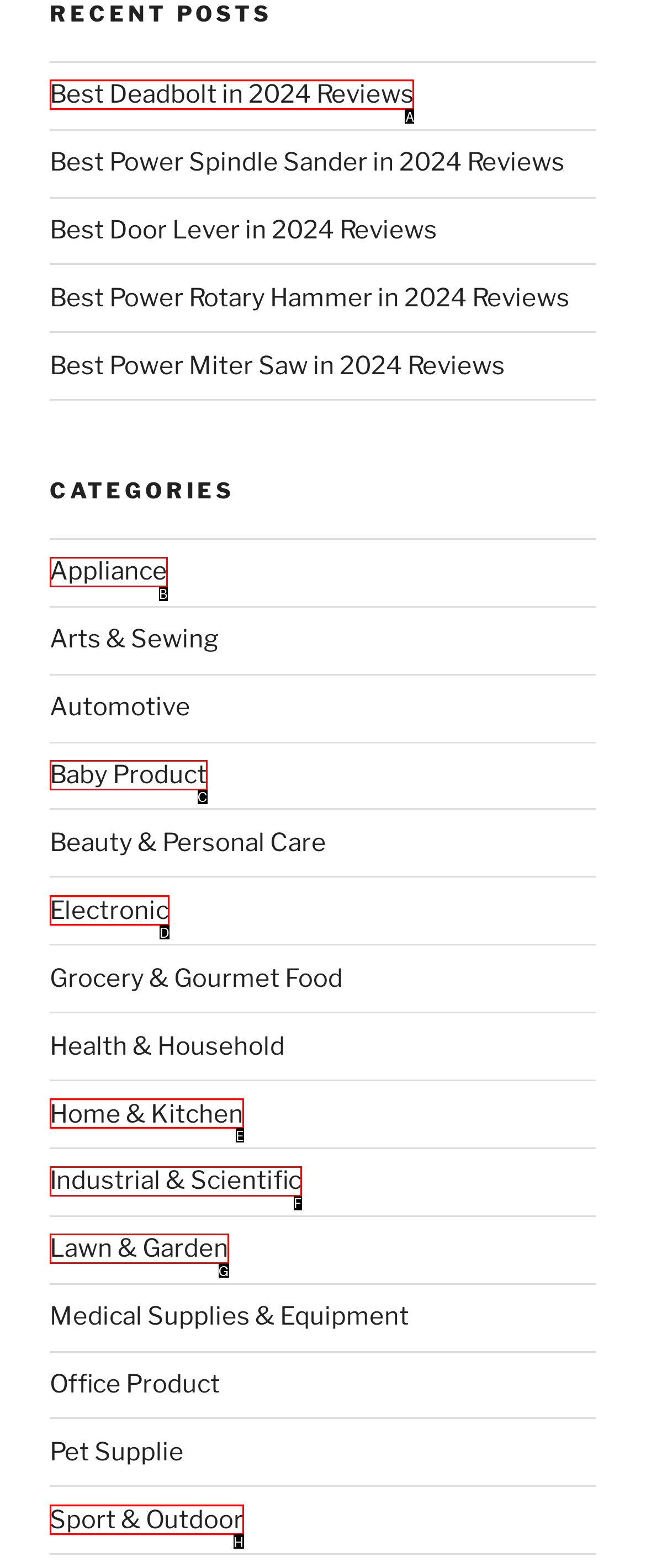Select the letter of the element you need to click to complete this task: view Best Deadbolt in 2024 Reviews
Answer using the letter from the specified choices.

A